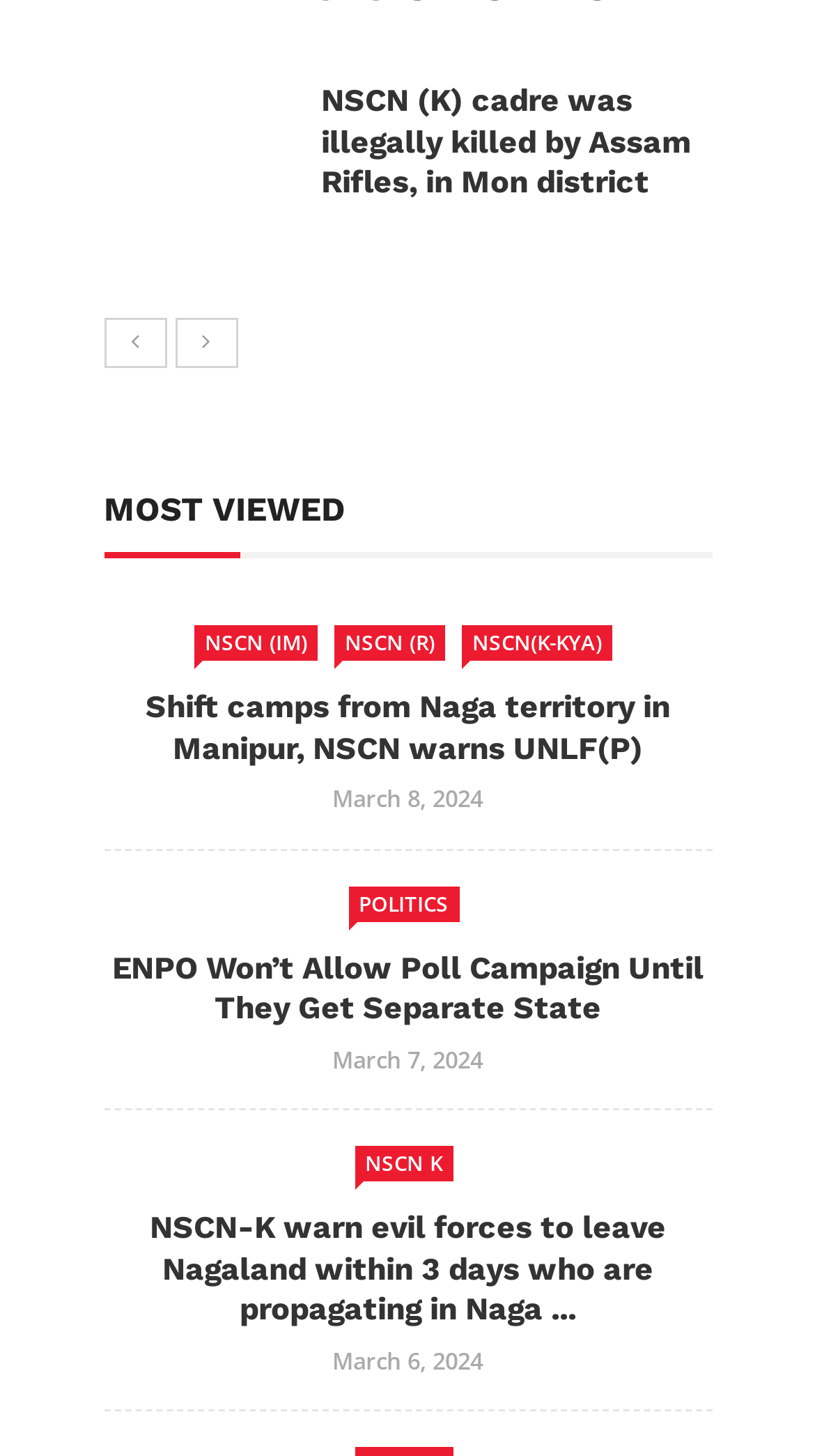Identify the bounding box coordinates for the UI element described by the following text: "NSCN (R)". Provide the coordinates as four float numbers between 0 and 1, in the format [left, top, right, bottom].

[0.41, 0.43, 0.546, 0.454]